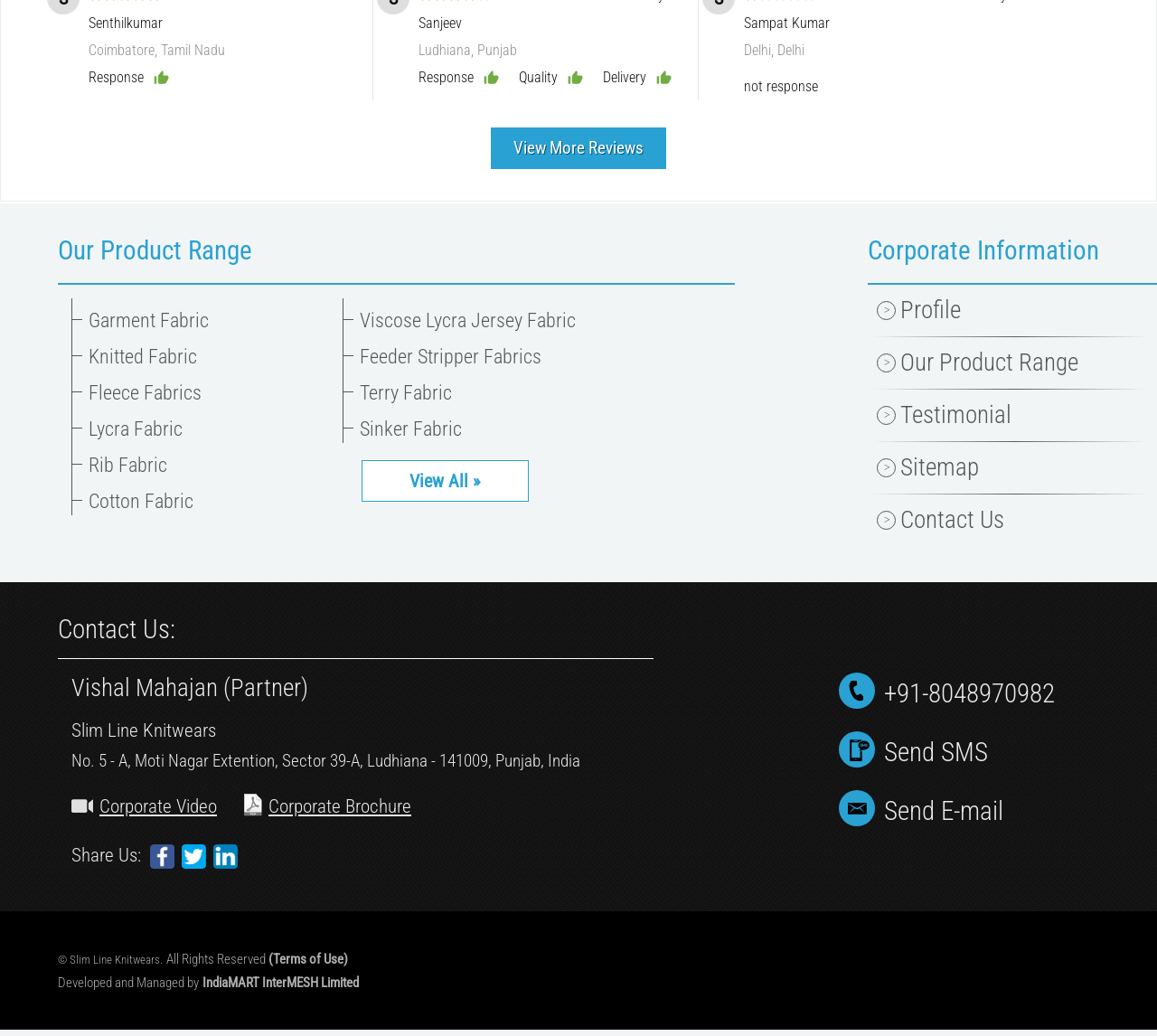Please identify the bounding box coordinates of the area I need to click to accomplish the following instruction: "Send email".

[0.764, 0.768, 0.867, 0.798]